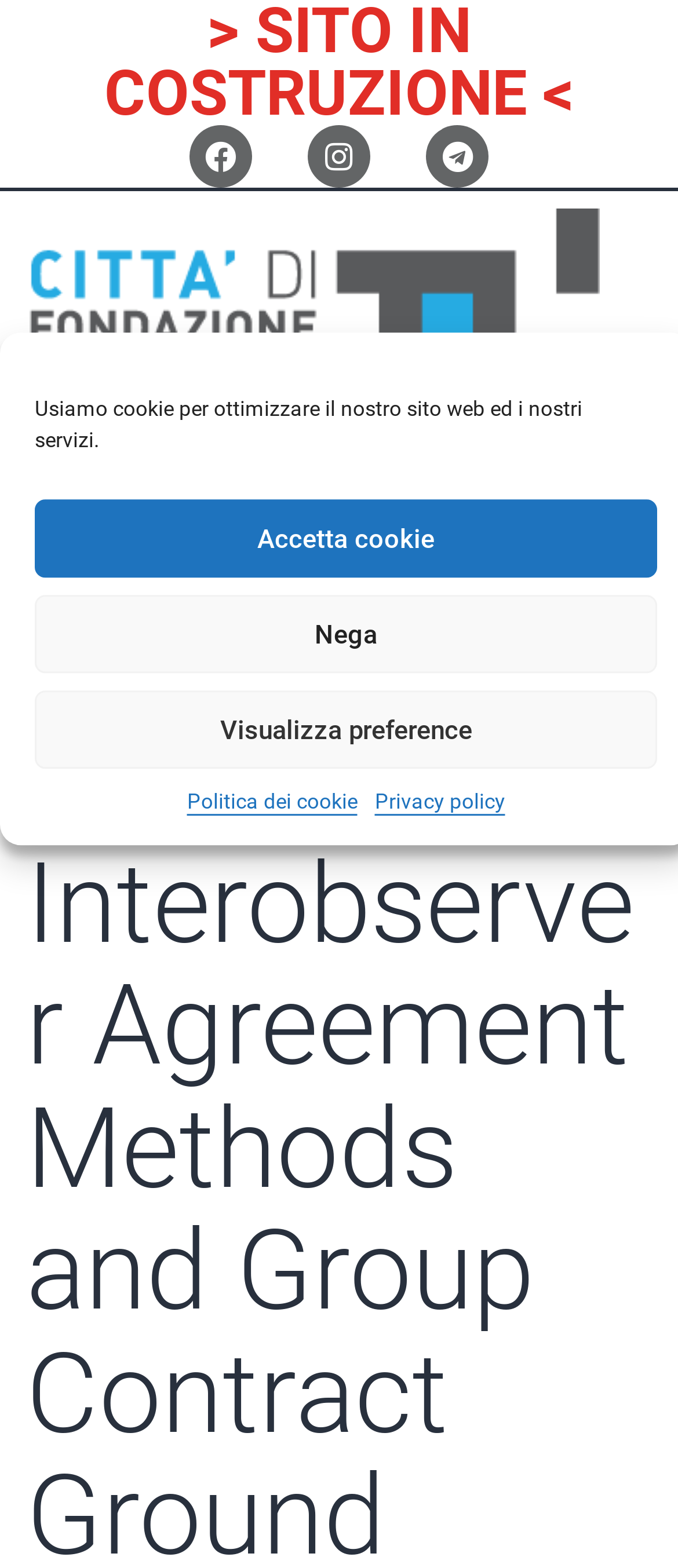Provide a short answer using a single word or phrase for the following question: 
What is the current status of the website?

Under construction